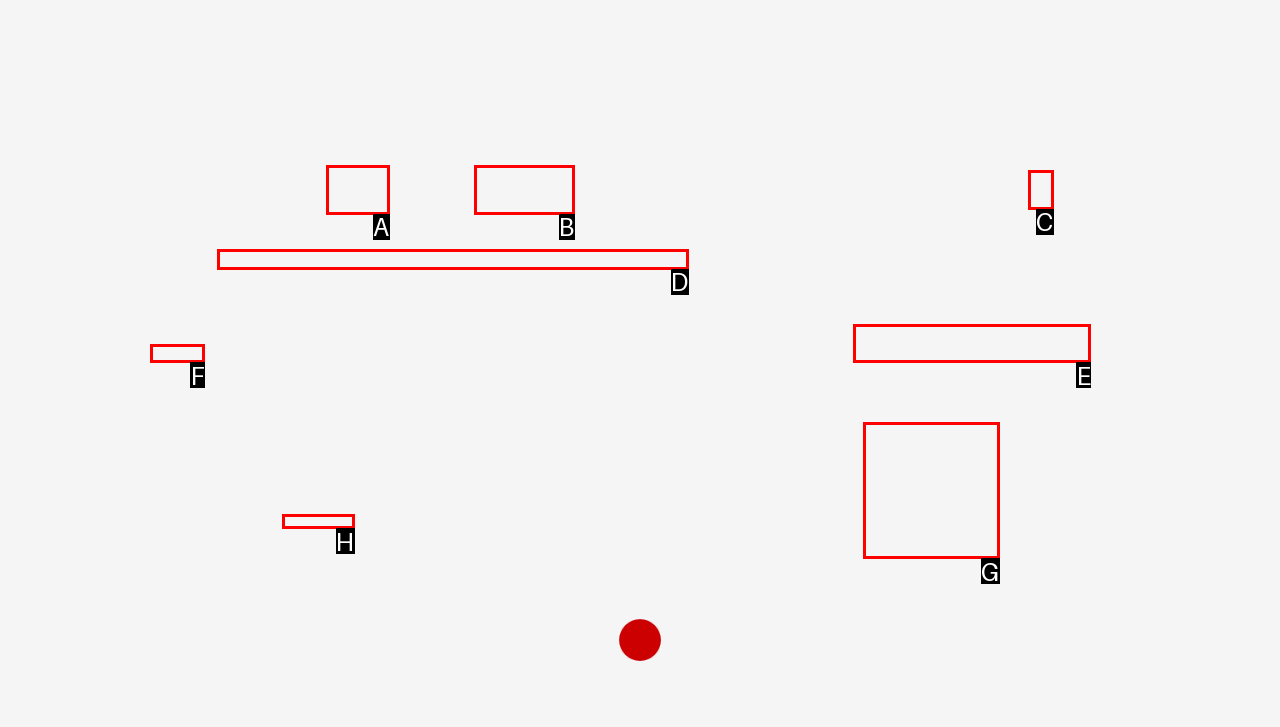Which option should you click on to fulfill this task: Search for something? Answer with the letter of the correct choice.

E